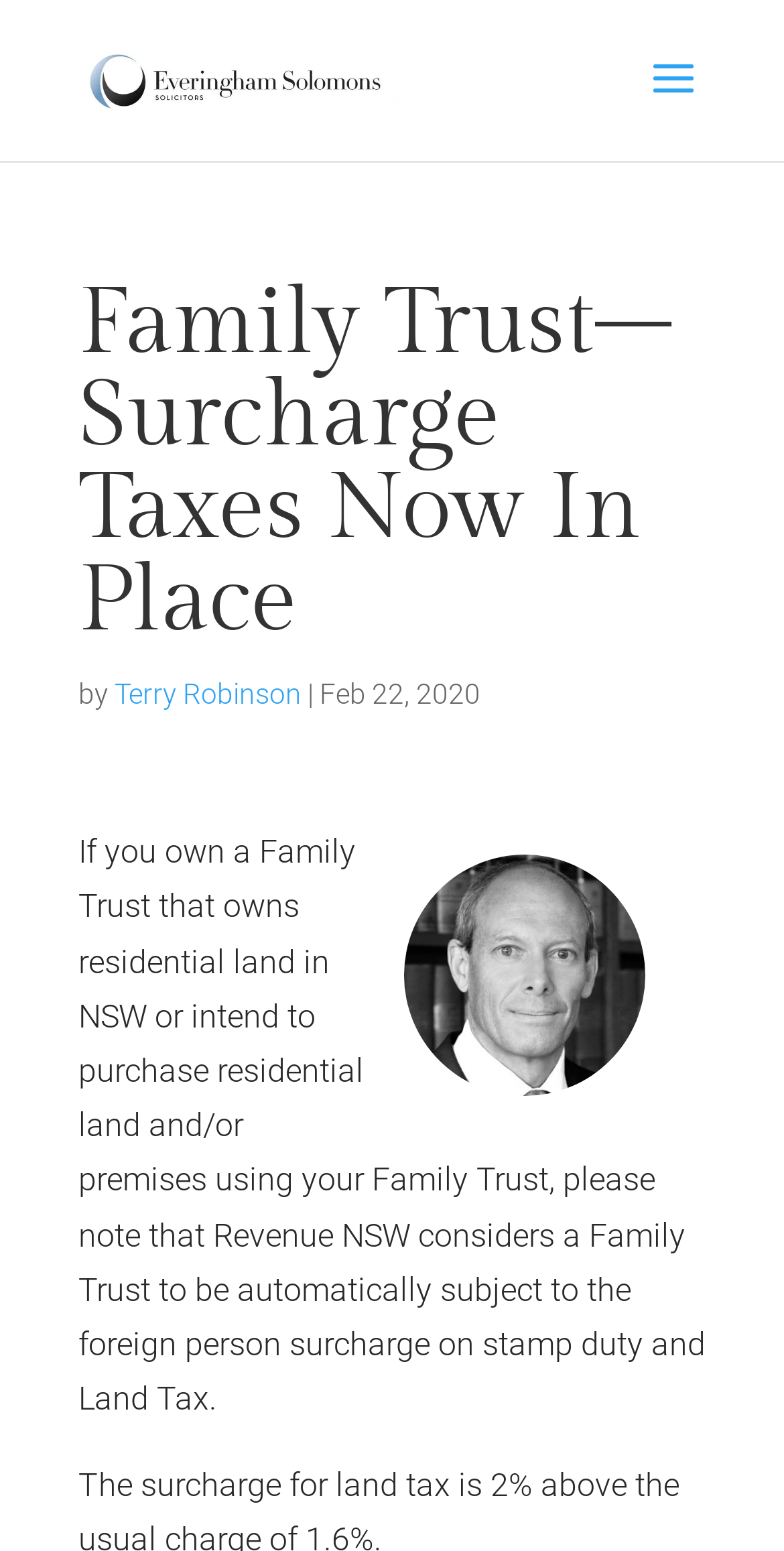Who wrote the article?
Please give a detailed answer to the question using the information shown in the image.

The author of the article can be found by looking at the text following the 'by' keyword, which is 'Terry Robinson'.